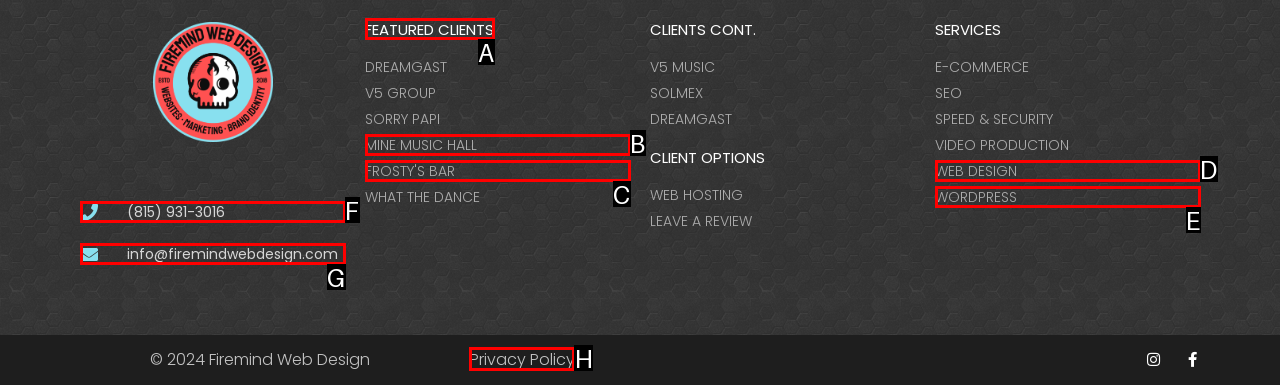Identify the letter of the option that best matches the following description: First Adventures in Loom Knitting. Respond with the letter directly.

None